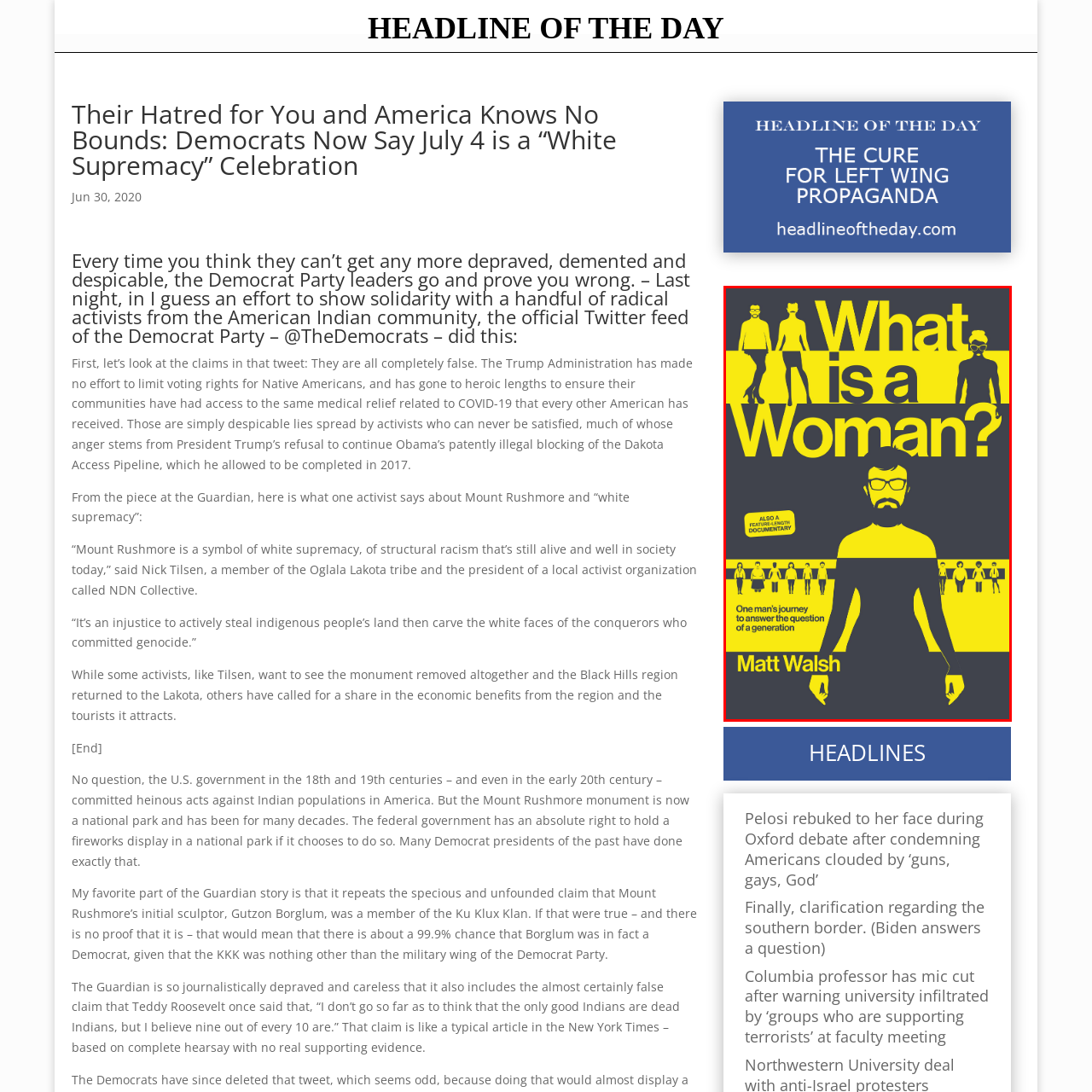Explain the image in the red bounding box with extensive details.

The image features the book cover of "What is a Woman?" by Matt Walsh. The design is striking with a bold yellow and black color scheme. The title, prominently displayed at the top in large, capital letters, poses a provocative question that reflects the book's exploration of gender identity and societal definitions of womanhood. Below the title, a stylized illustration of Matt Walsh himself is depicted, complete with a beard and glasses, emphasizing his role in the narrative. Accompanying silhouettes of various figures represent diverse perspectives on gender, reinforcing the theme of the book. The cover also includes a note that states "ALSO A FEATURE LENGTH DOCUMENTARY," indicating that the content has been adapted into a visual format, further broadening its reach and impact on contemporary discussions surrounding gender issues.